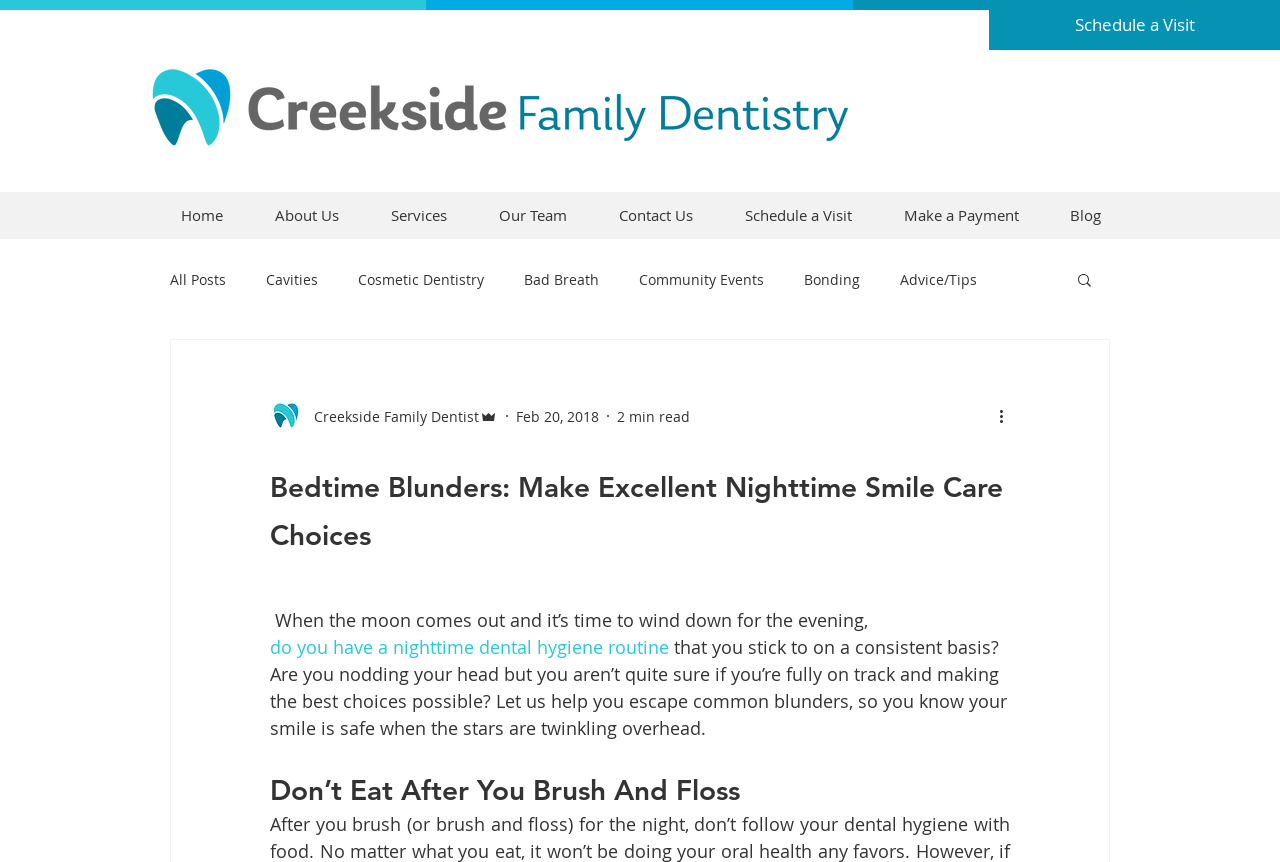What is the topic of the blog post?
Please provide a comprehensive and detailed answer to the question.

The topic of the blog post can be inferred from the heading 'Bedtime Blunders: Make Excellent Nighttime Smile Care Choices' and the text that follows, which discusses the importance of a nighttime dental hygiene routine.